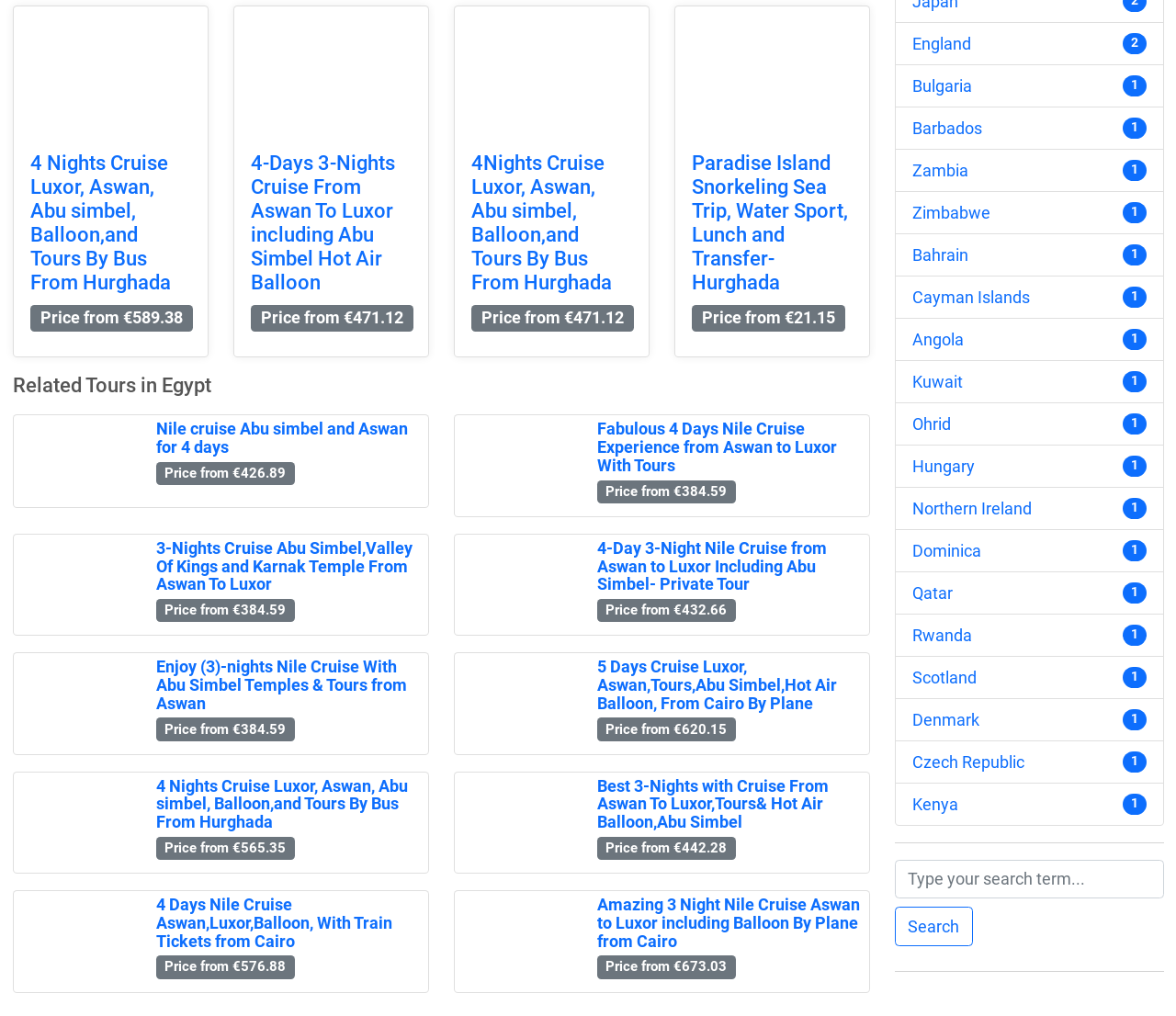Indicate the bounding box coordinates of the clickable region to achieve the following instruction: "Click on the link to England."

[0.775, 0.03, 0.825, 0.055]